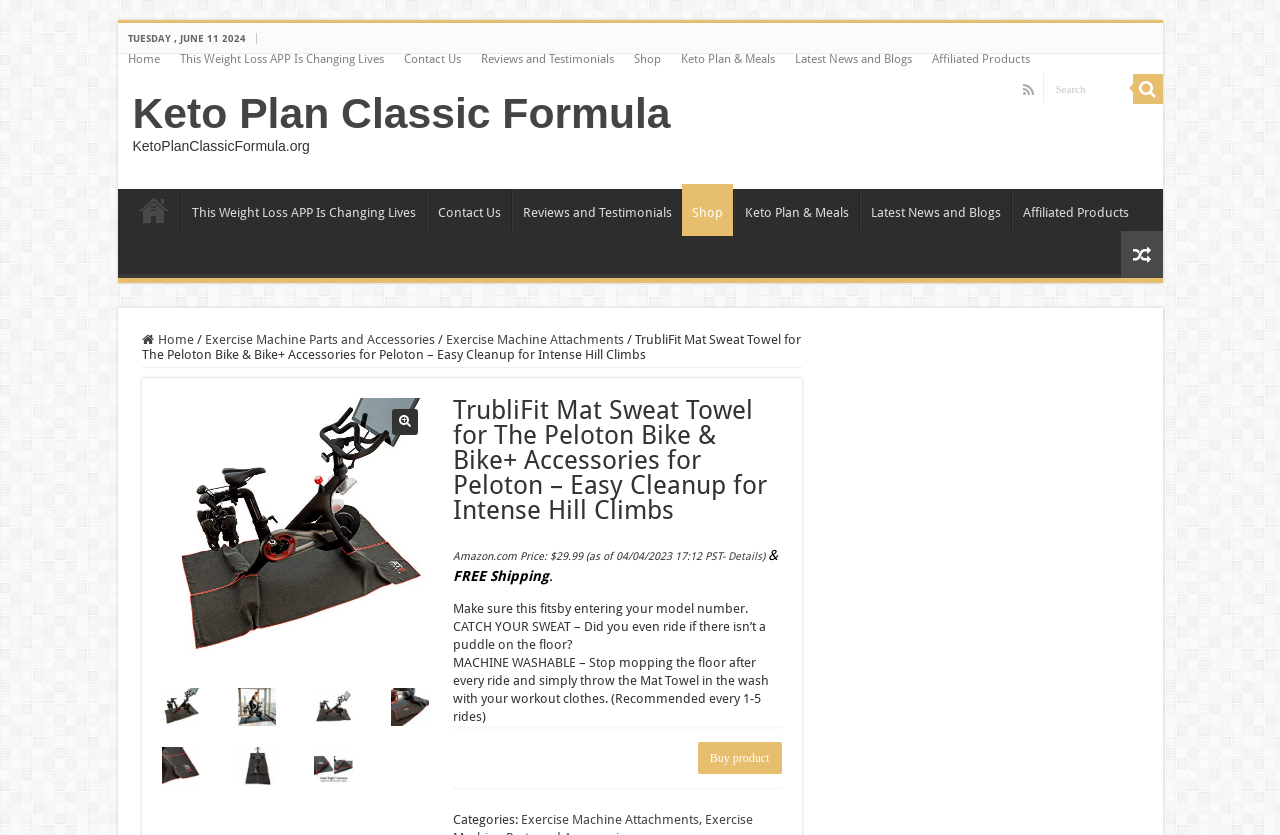Reply to the question with a brief word or phrase: How often should the Mat Towel be washed?

every 1-5 rides